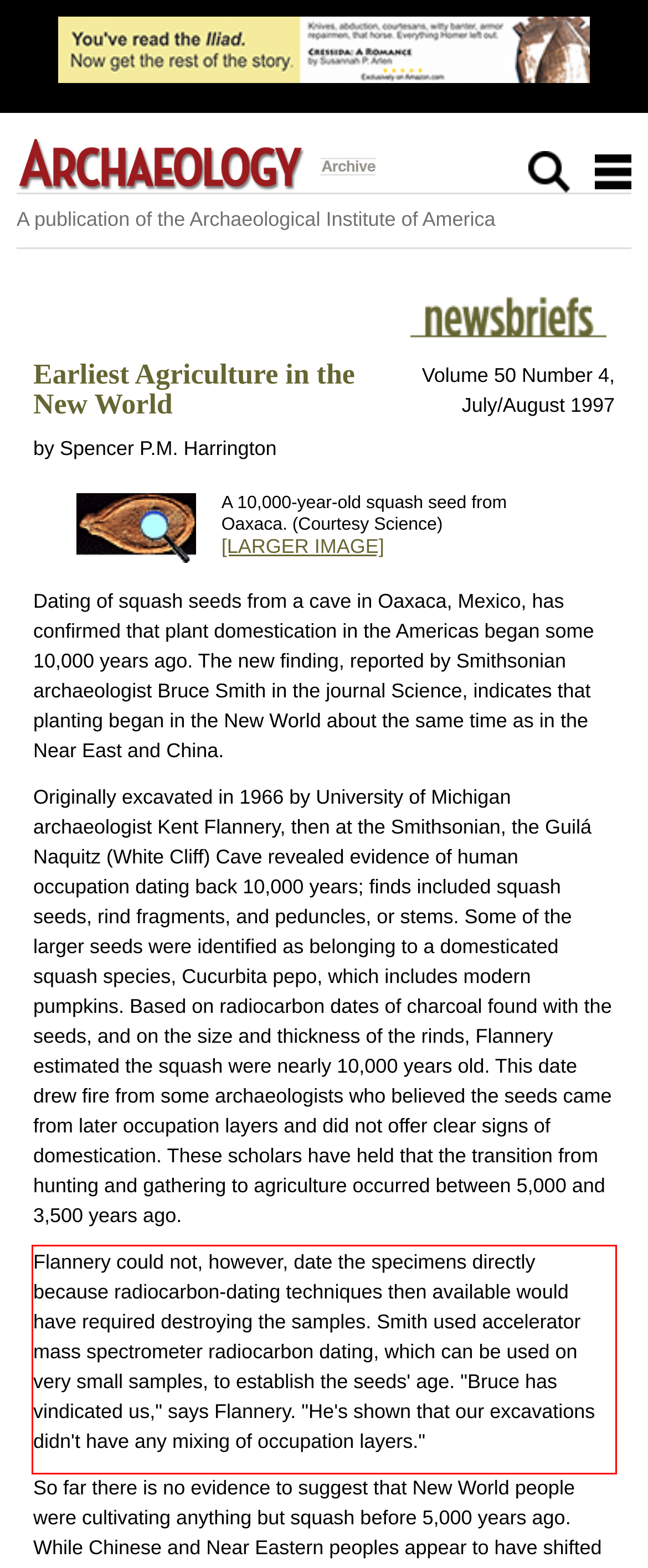In the screenshot of the webpage, find the red bounding box and perform OCR to obtain the text content restricted within this red bounding box.

Flannery could not, however, date the specimens directly because radiocarbon-dating techniques then available would have required destroying the samples. Smith used accelerator mass spectrometer radiocarbon dating, which can be used on very small samples, to establish the seeds' age. "Bruce has vindicated us," says Flannery. "He's shown that our excavations didn't have any mixing of occupation layers."